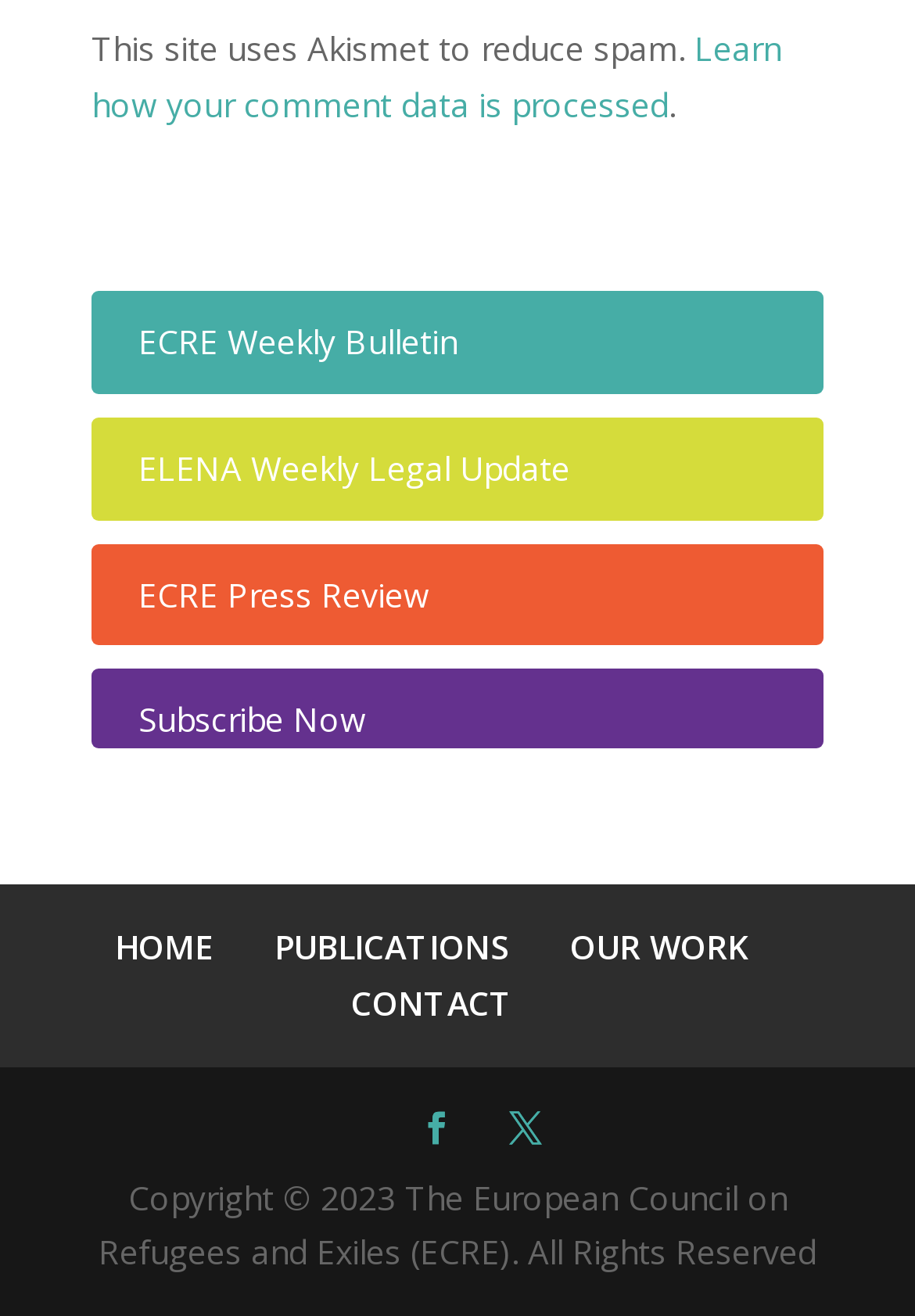Find the bounding box coordinates for the HTML element specified by: "HOME".

[0.126, 0.703, 0.233, 0.736]